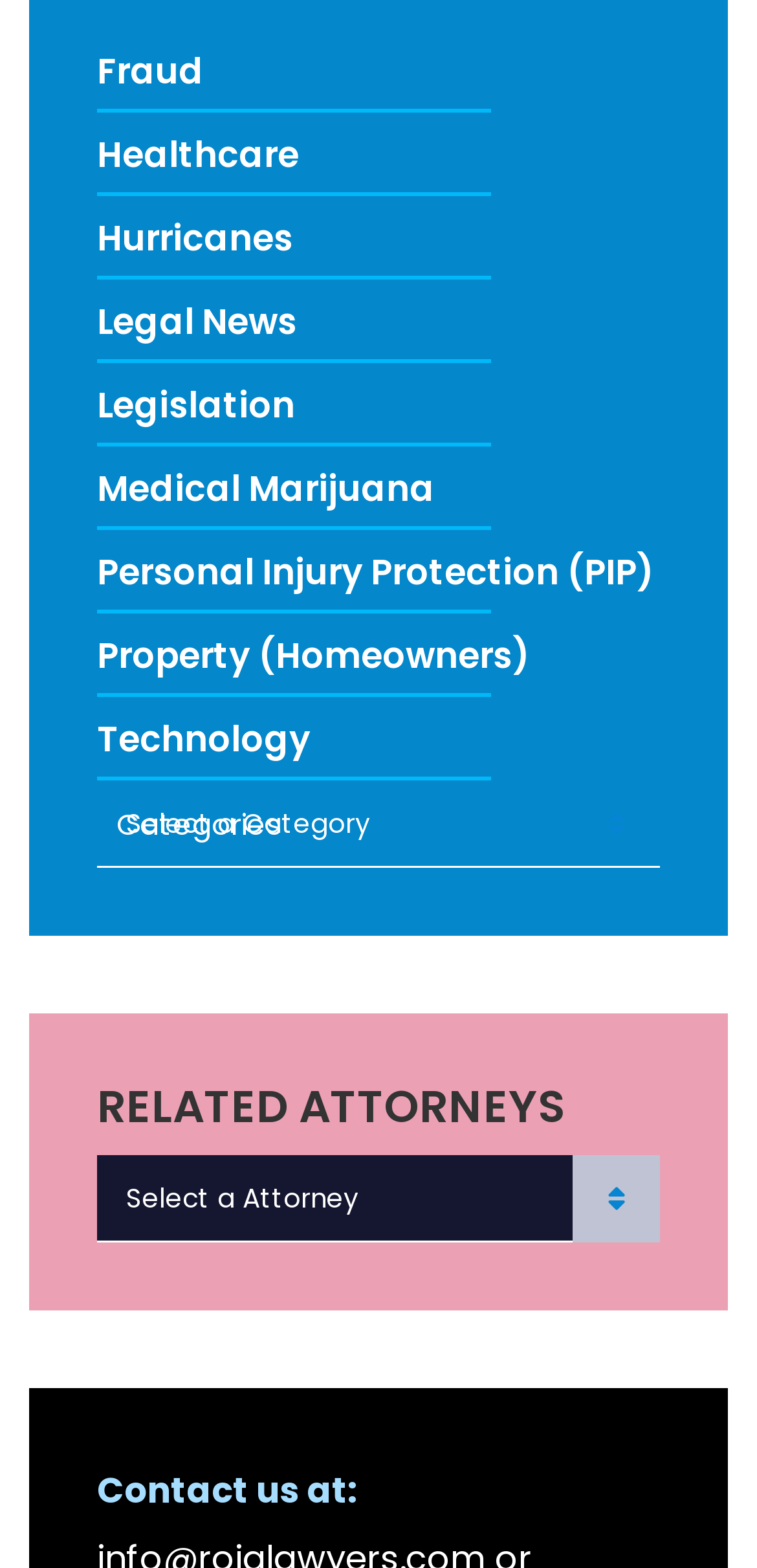Please give a concise answer to this question using a single word or phrase: 
How can users contact the firm?

Through the contact information